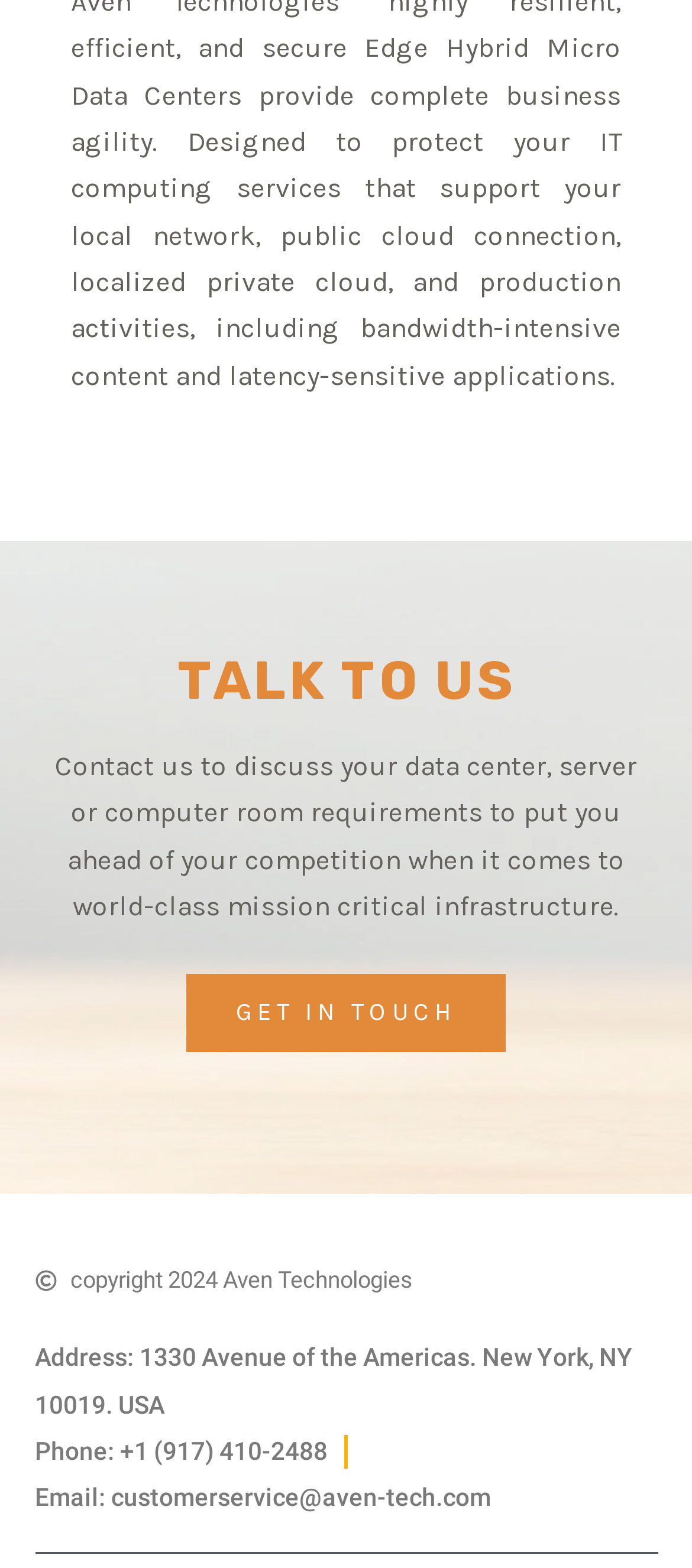What is the phone number to contact the company?
Give a detailed and exhaustive answer to the question.

I found the phone number by examining the static text elements at the bottom of the webpage, which provide contact information. The phone number is specified as 'Phone: +1 (917) 410-2488'.